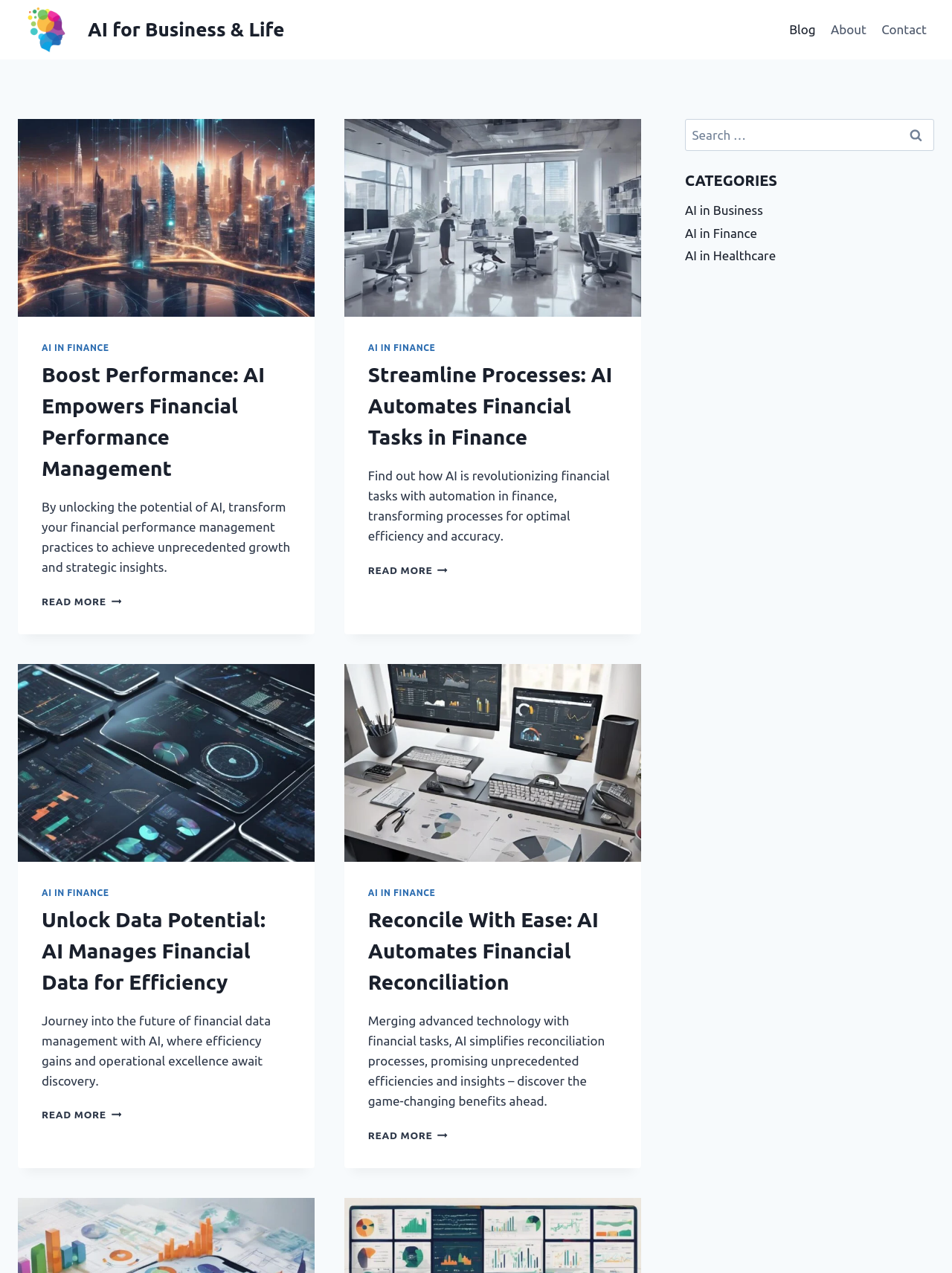Based on the visual content of the image, answer the question thoroughly: What categories are listed on this webpage?

Under the 'CATEGORIES' heading, I can see three links labeled 'AI in Business', 'AI in Finance', and 'AI in Healthcare', which suggest that these are the categories of content available on this webpage.